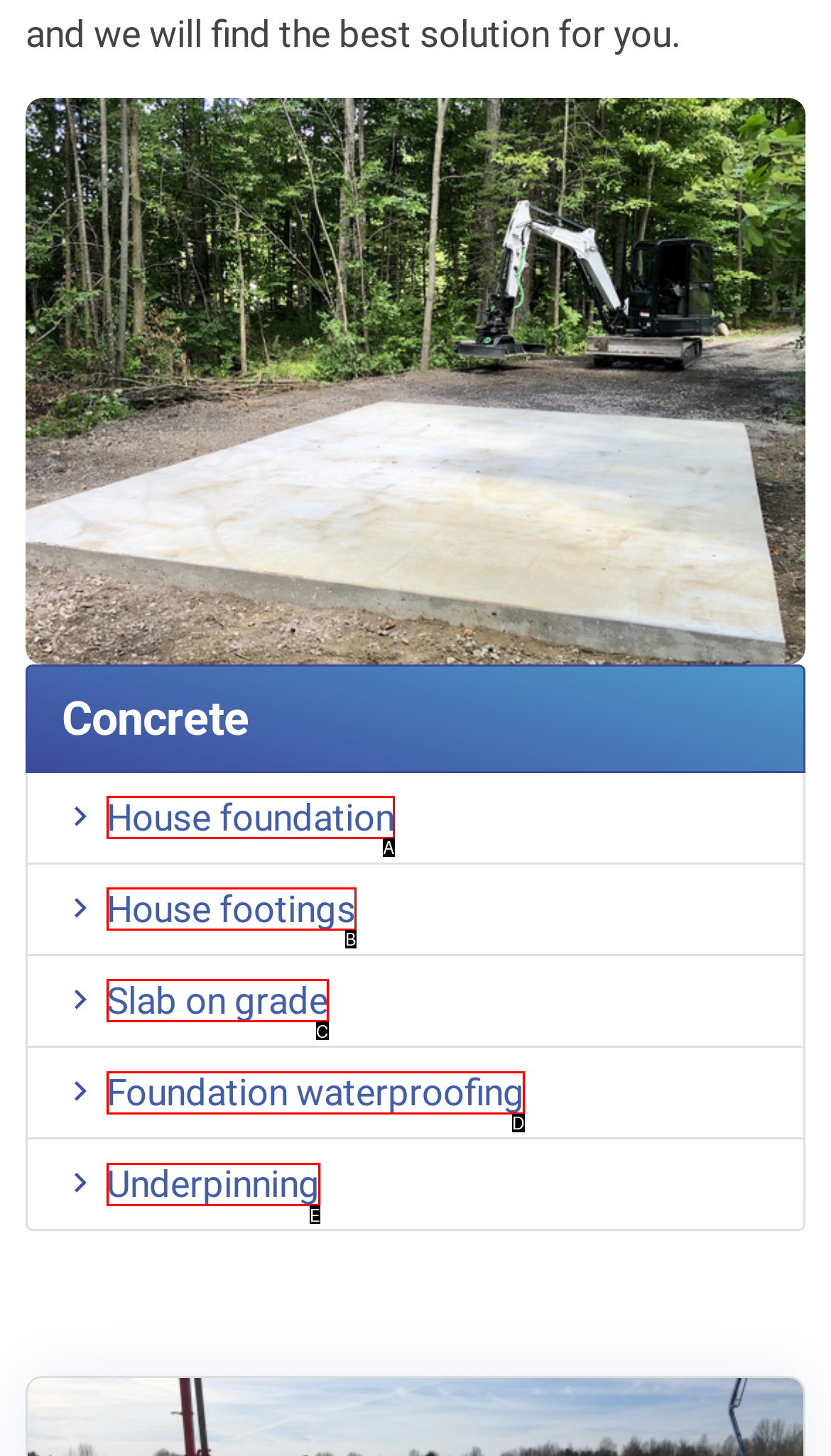Identify the HTML element that corresponds to the following description: Slab on grade. Provide the letter of the correct option from the presented choices.

C